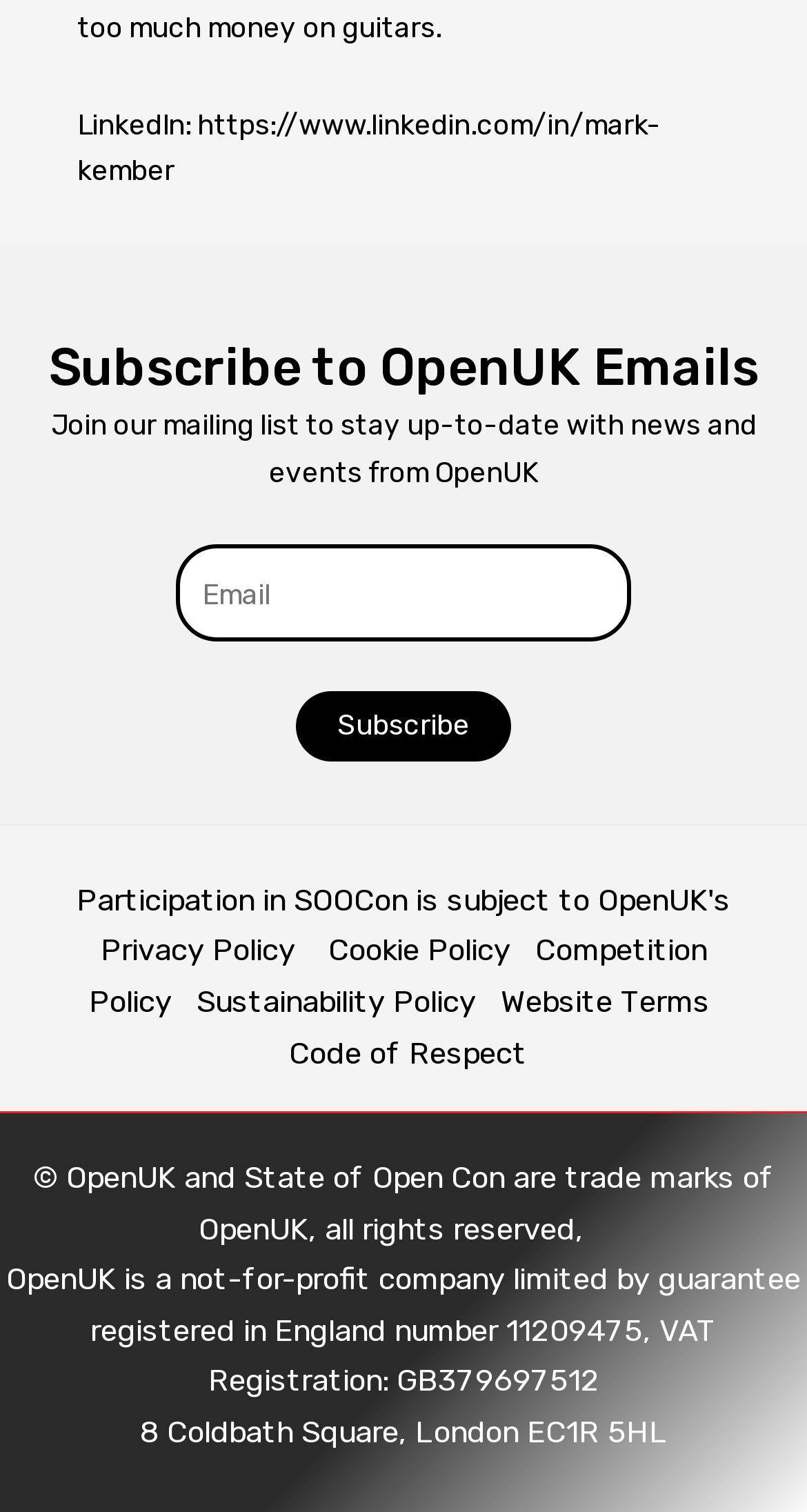Determine the bounding box coordinates of the clickable element to achieve the following action: 'Subscribe to OpenUK Emails'. Provide the coordinates as four float values between 0 and 1, formatted as [left, top, right, bottom].

[0.367, 0.457, 0.633, 0.504]